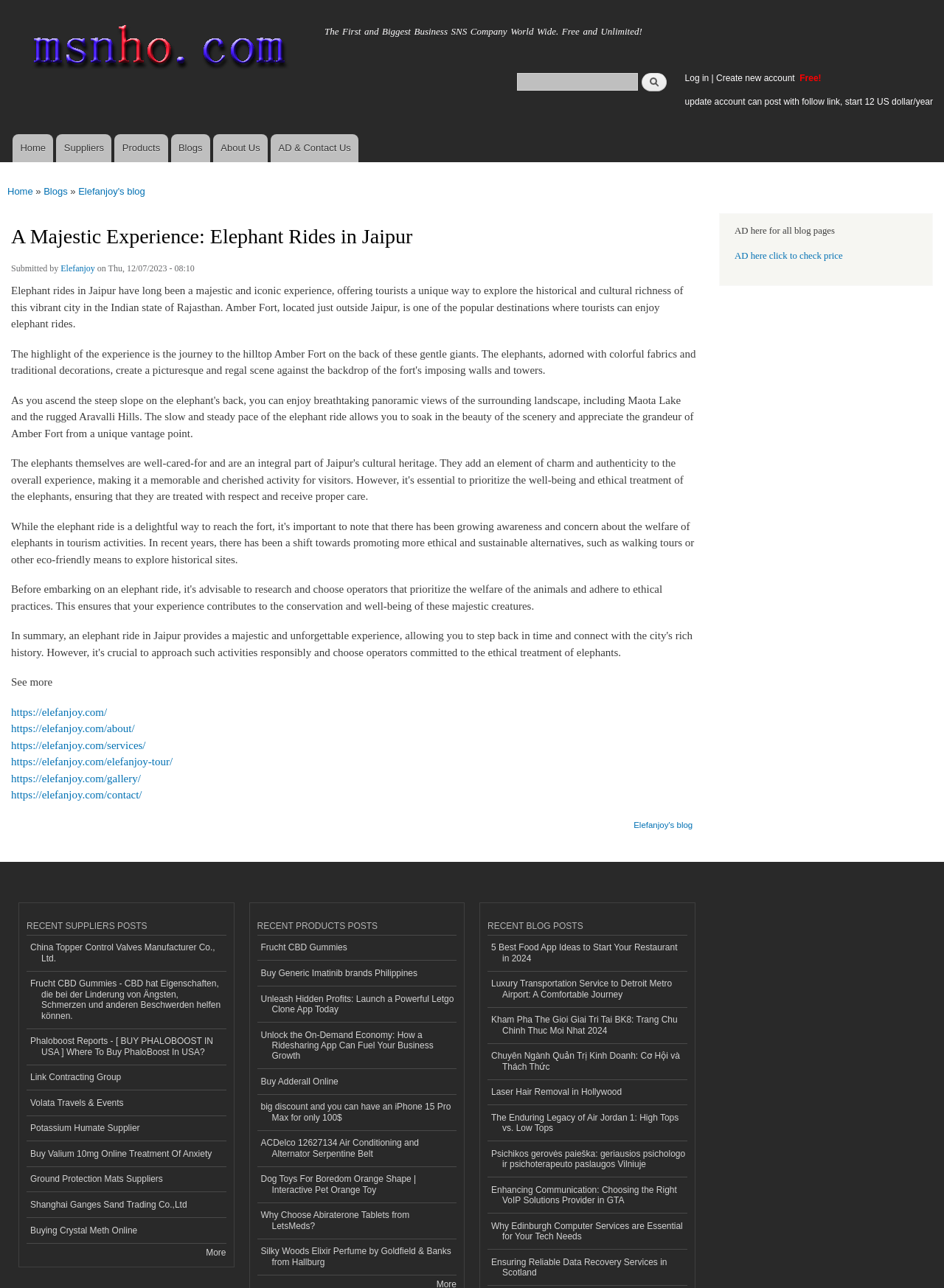Provide the bounding box coordinates of the section that needs to be clicked to accomplish the following instruction: "Visit the home page."

[0.013, 0.104, 0.057, 0.126]